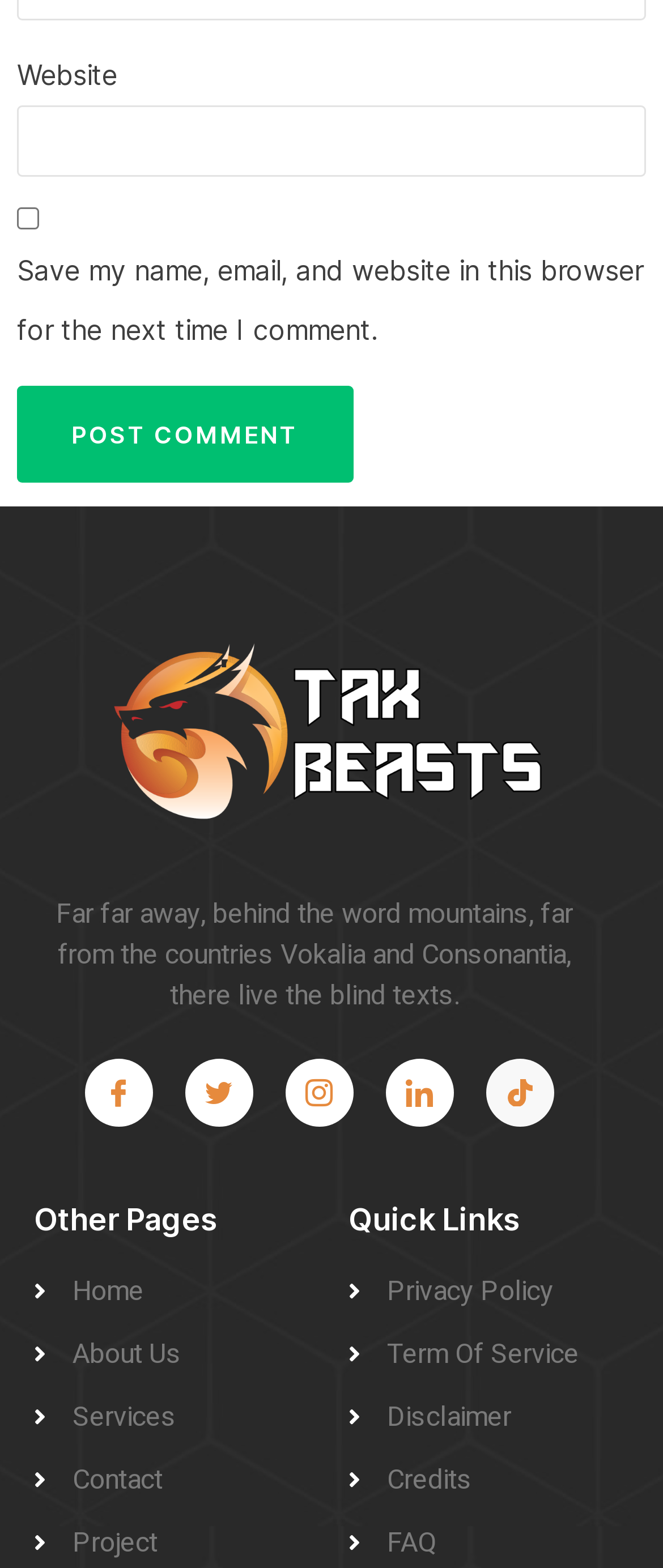Can you determine the bounding box coordinates of the area that needs to be clicked to fulfill the following instruction: "Input website URL"?

None